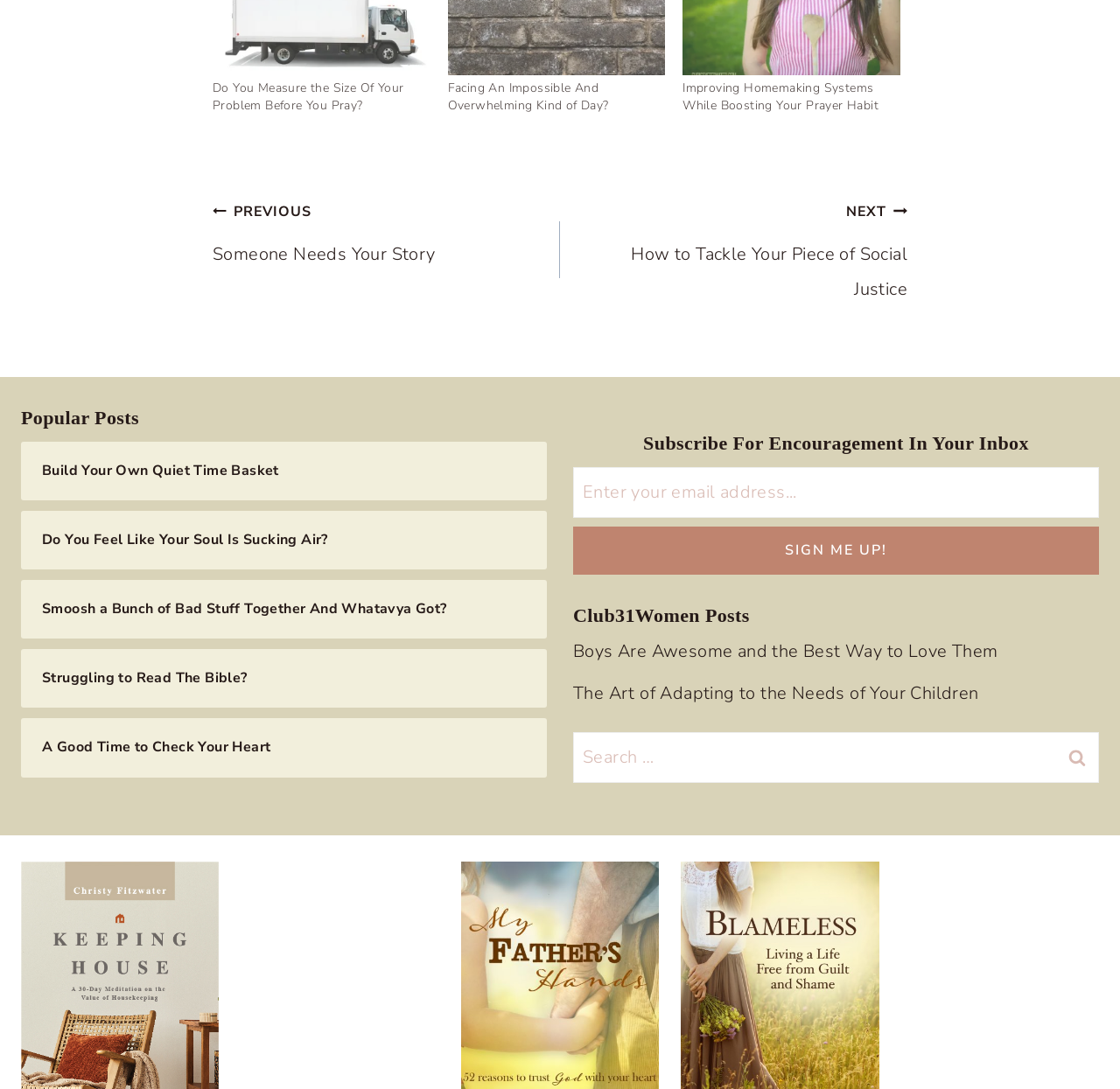What is the title of the first post?
By examining the image, provide a one-word or phrase answer.

Do You Measure the Size Of Your Problem Before You Pray?